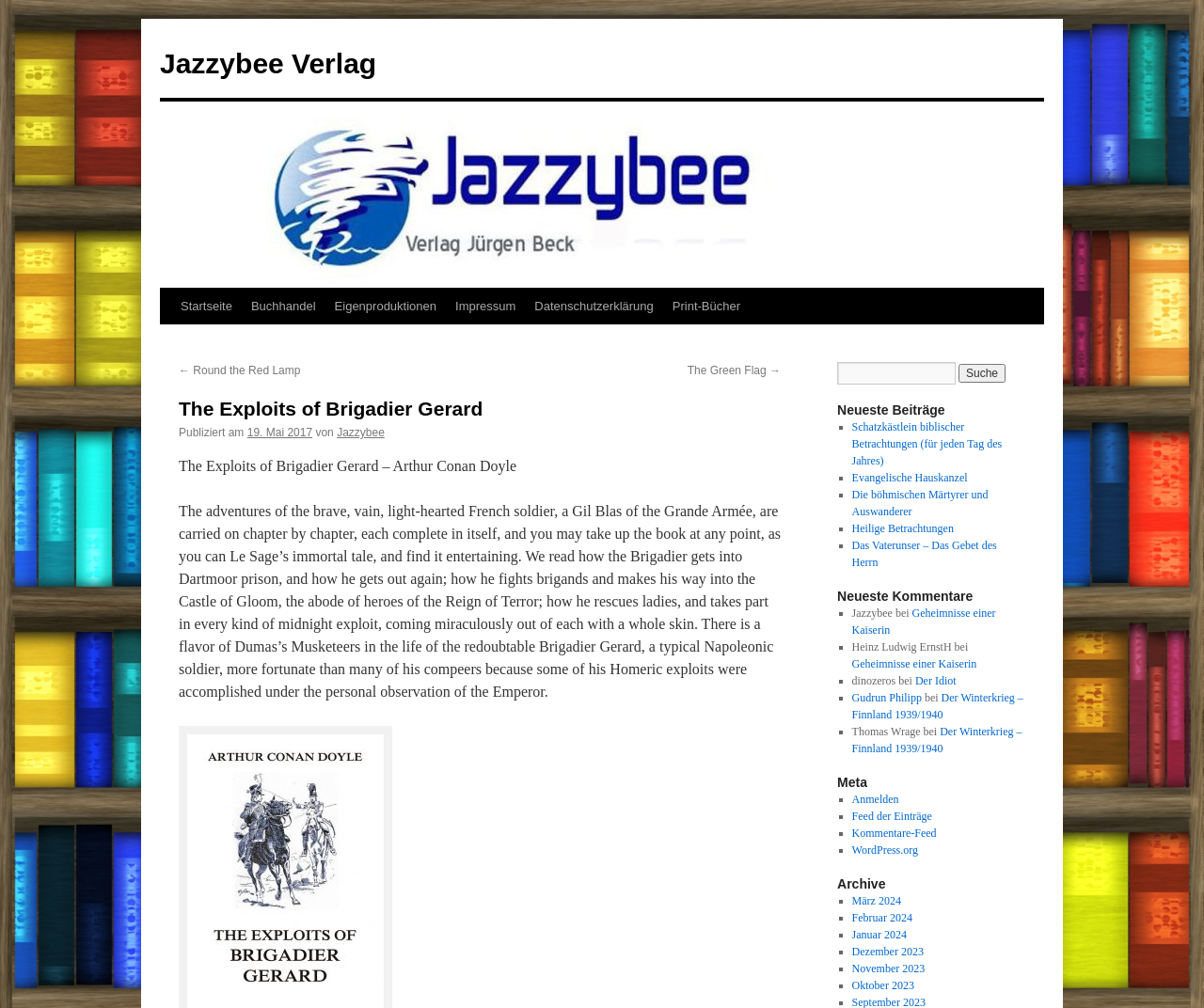Identify the bounding box coordinates for the UI element described as follows: Jazzybee. Use the format (top-left x, top-left y, bottom-right x, bottom-right y) and ensure all values are floating point numbers between 0 and 1.

[0.28, 0.423, 0.319, 0.436]